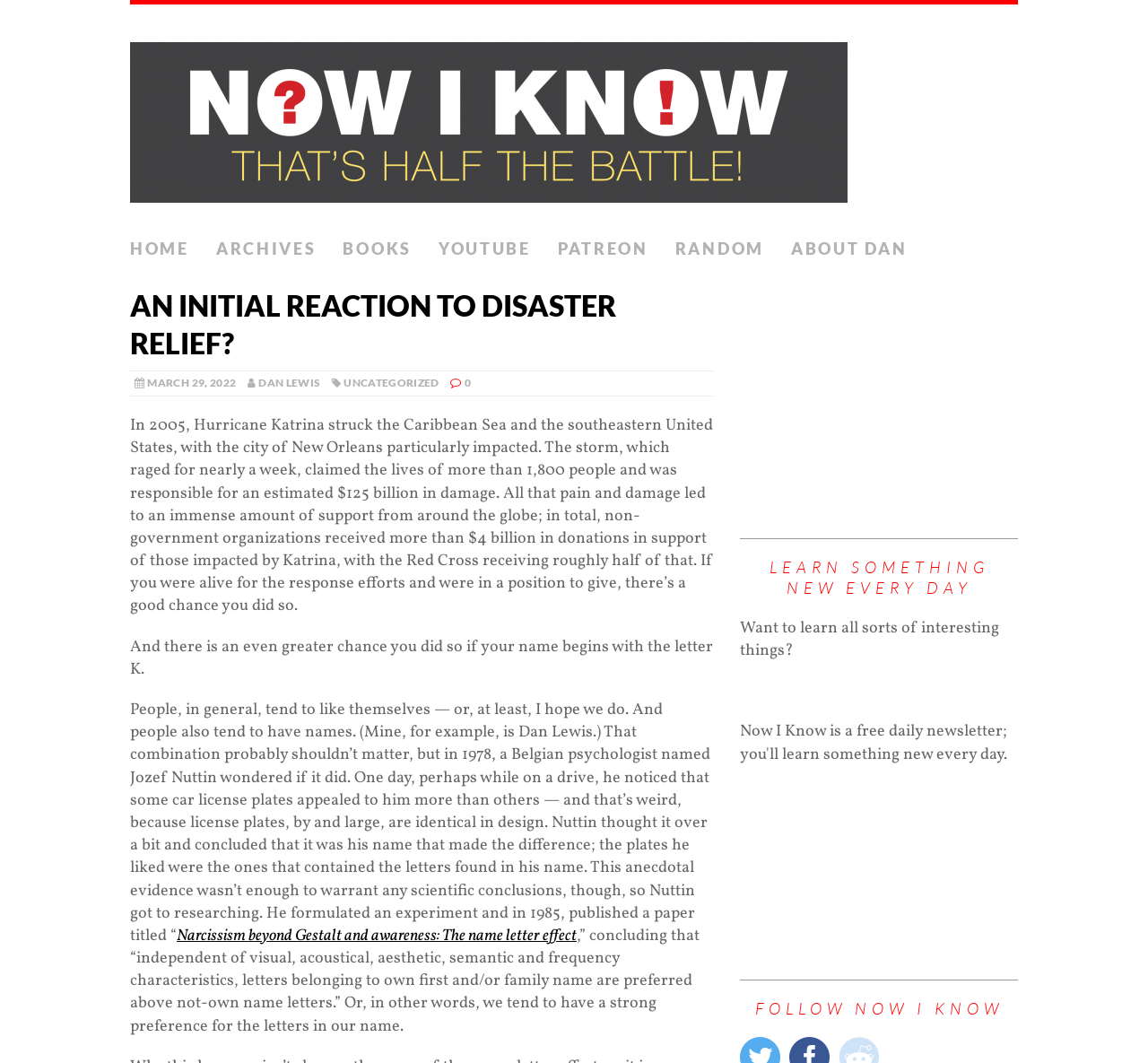Please identify the bounding box coordinates of the element's region that should be clicked to execute the following instruction: "Click the 'BOOKS' link". The bounding box coordinates must be four float numbers between 0 and 1, i.e., [left, top, right, bottom].

[0.299, 0.216, 0.359, 0.253]